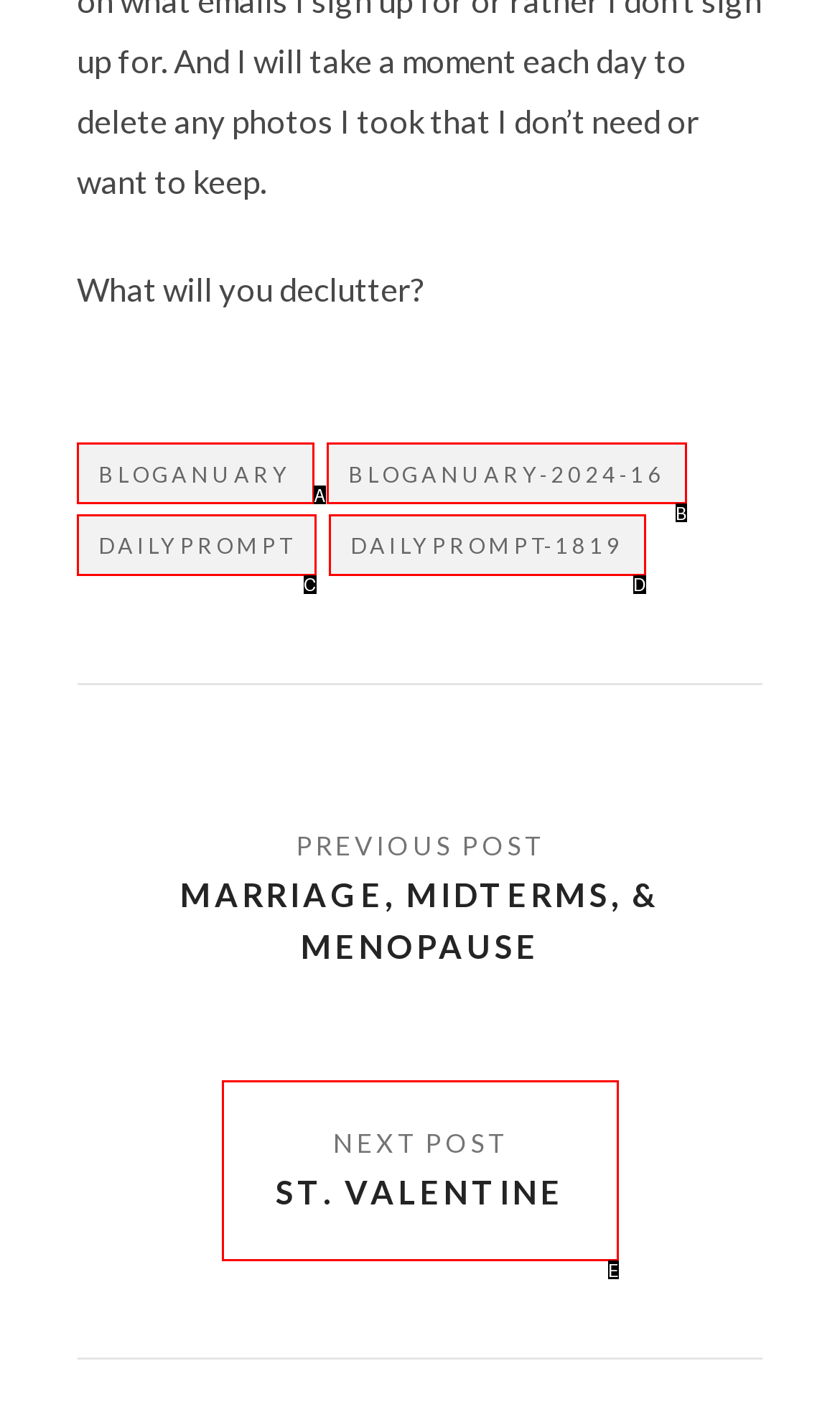Select the HTML element that corresponds to the description: dailyprompt-1819
Reply with the letter of the correct option from the given choices.

D